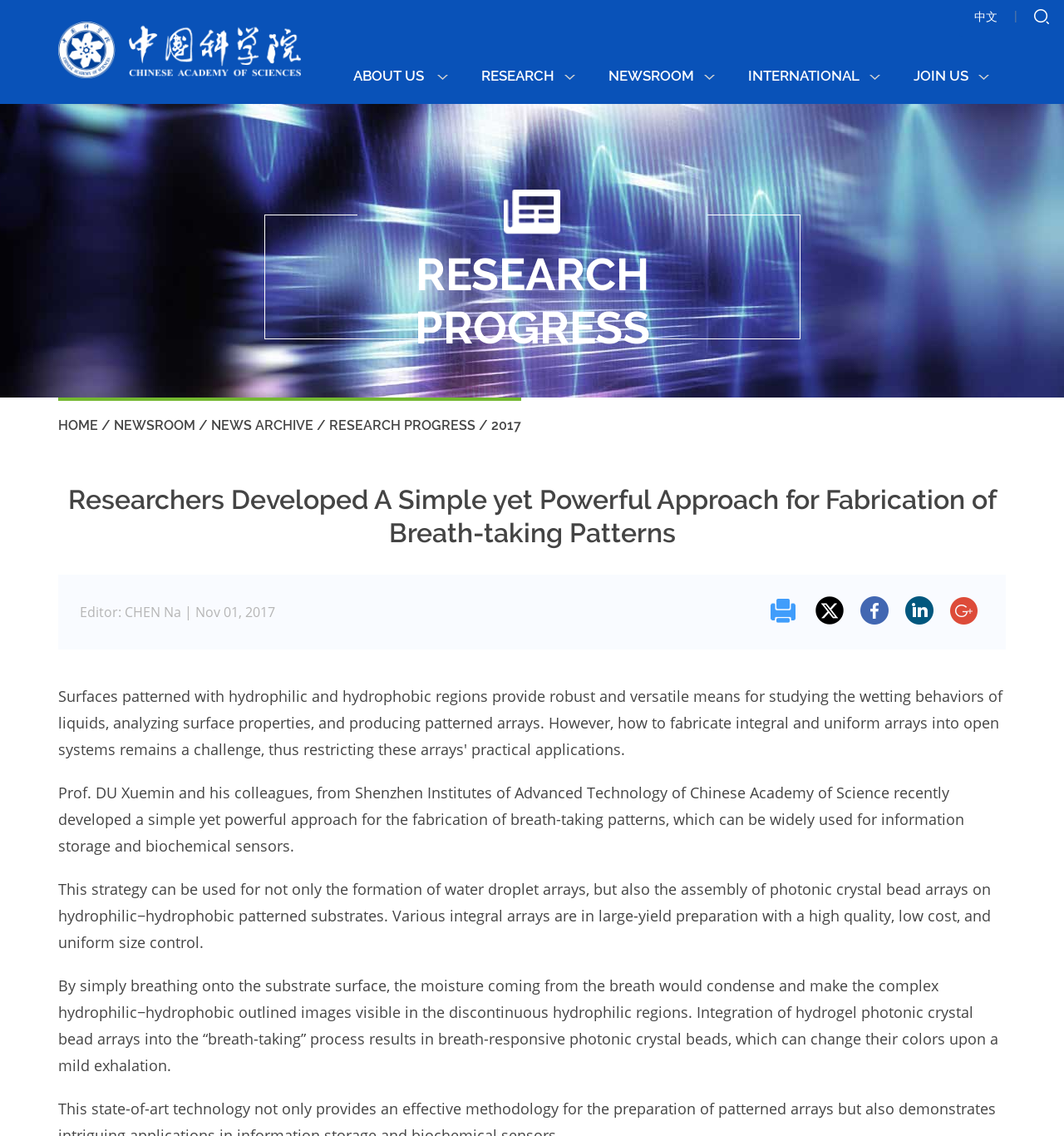Determine the bounding box coordinates of the clickable region to follow the instruction: "Read news archive".

[0.198, 0.367, 0.295, 0.381]